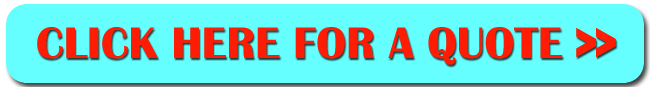Describe the image with as much detail as possible.

The image features a vibrant blue call-to-action button prominently labeled "CLICK HERE FOR A QUOTE >>" in bold red lettering. This engaging button invites users to request a quote related to services or products, likely in the context of coving fitting or installation. Its bright color scheme is designed to draw attention, making it easily noticeable on the webpage, enhancing user engagement, and facilitating quick navigation for potential customers seeking estimates or further information on coving services in the UK.